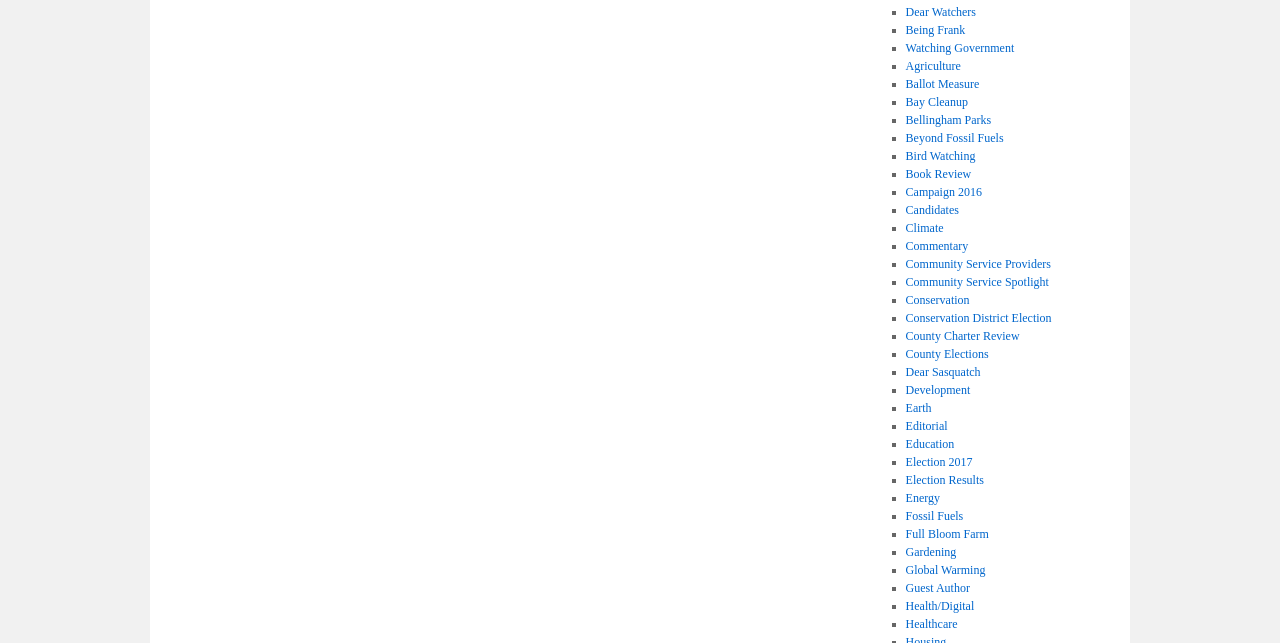Please determine the bounding box coordinates of the clickable area required to carry out the following instruction: "Visit 'Being Frank'". The coordinates must be four float numbers between 0 and 1, represented as [left, top, right, bottom].

[0.707, 0.036, 0.754, 0.058]